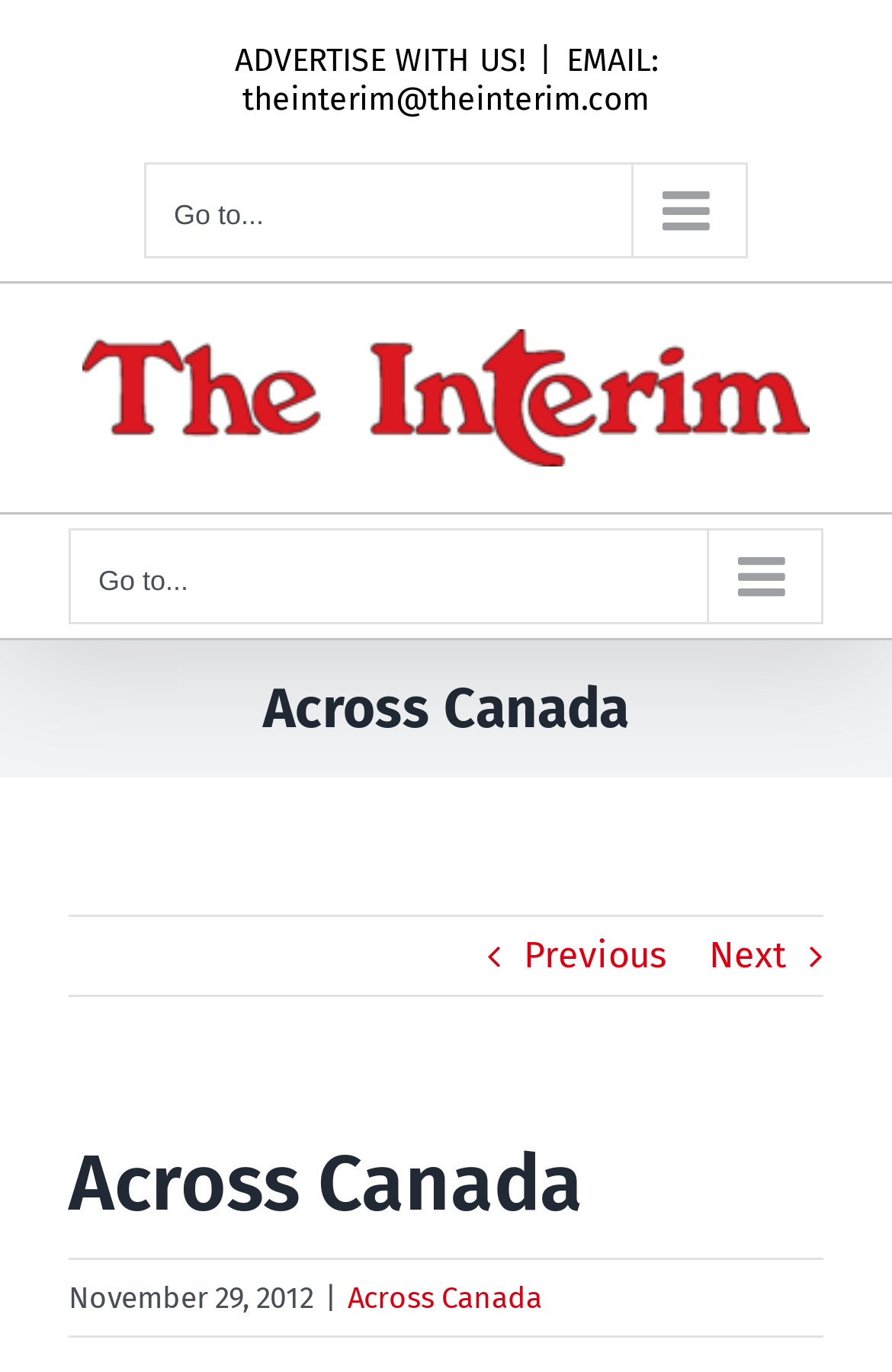What is the date of this article?
Using the image as a reference, answer the question in detail.

I found this information by examining the StaticText element with the text 'November 29, 2012' and its bounding box coordinates [0.077, 0.933, 0.351, 0.958], which indicates it is a date-related element on the webpage.